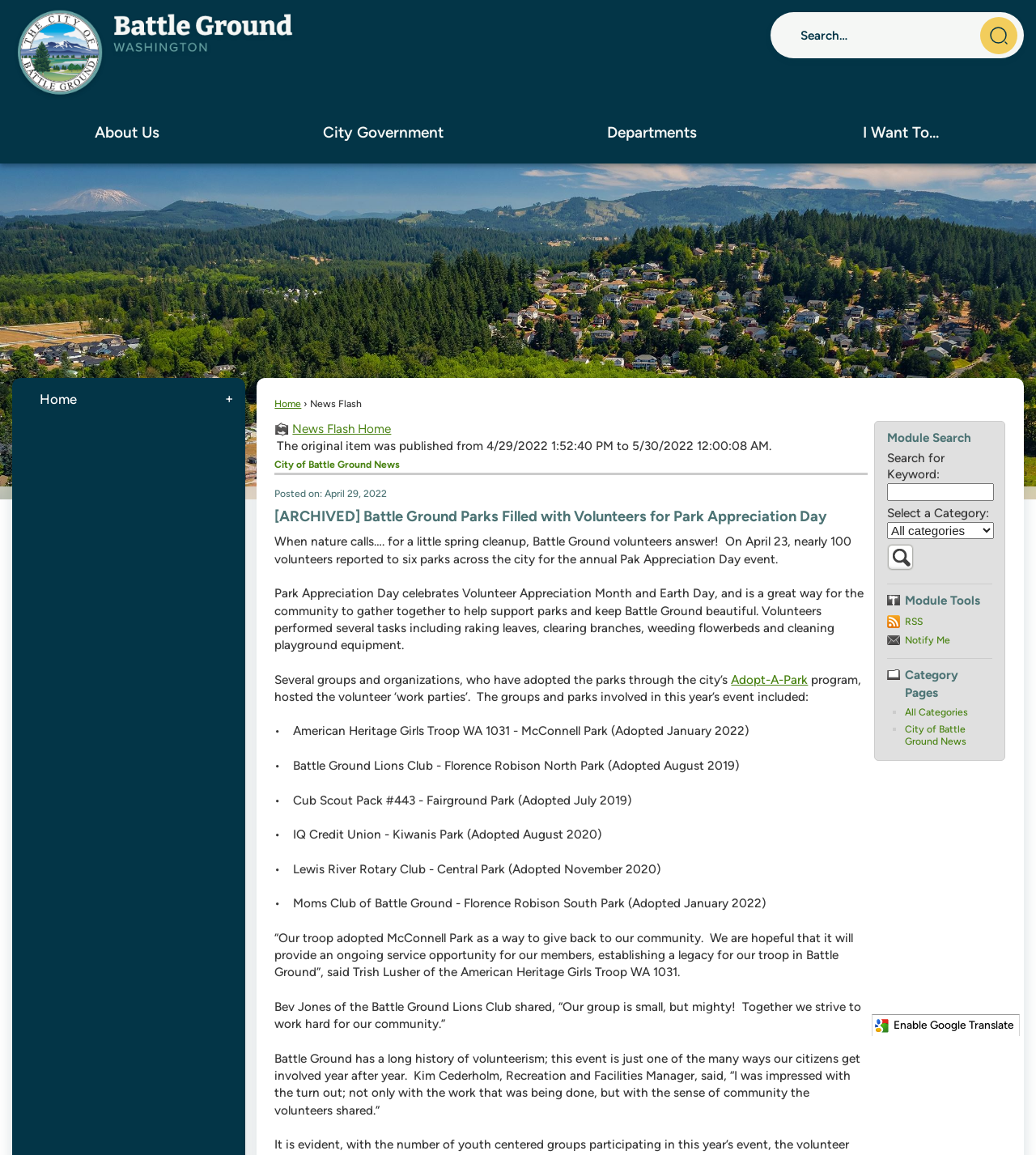Provide a brief response to the question below using a single word or phrase: 
How many volunteers participated in the Park Appreciation Day event?

Nearly 100